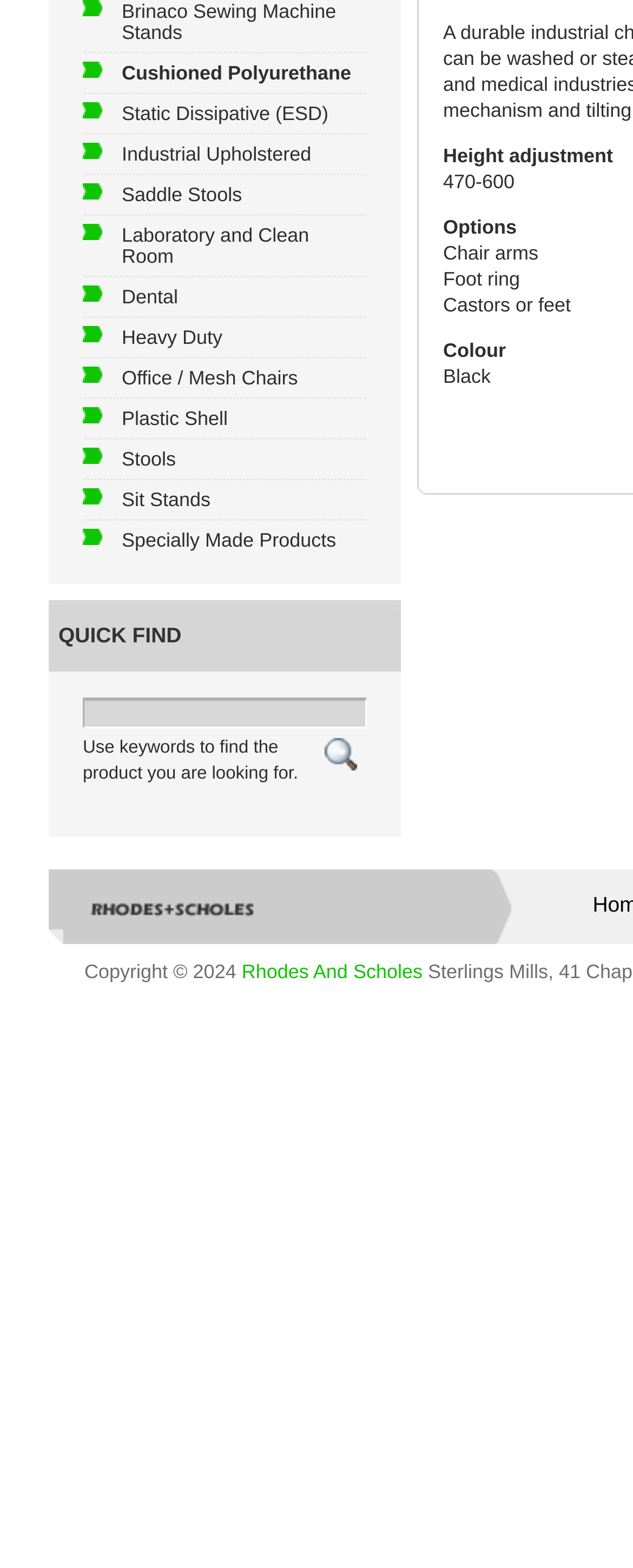Determine the bounding box coordinates of the UI element described below. Use the format (top-left x, top-left y, bottom-right x, bottom-right y) with floating point numbers between 0 and 1: Static Dissipative (ESD)

[0.131, 0.059, 0.579, 0.085]